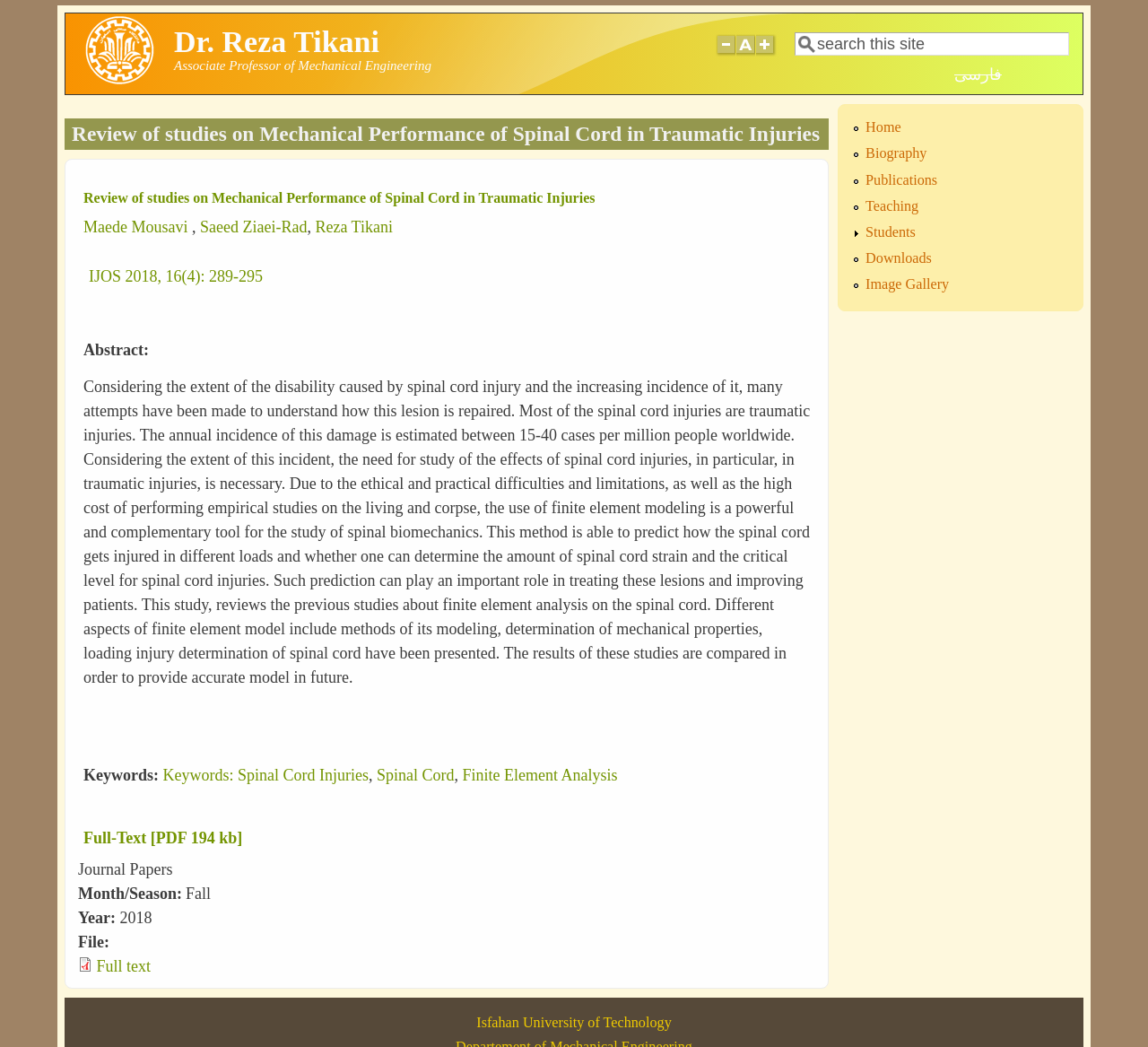Identify the bounding box coordinates of the clickable region required to complete the instruction: "View full text of the paper". The coordinates should be given as four float numbers within the range of 0 and 1, i.e., [left, top, right, bottom].

[0.073, 0.791, 0.211, 0.809]